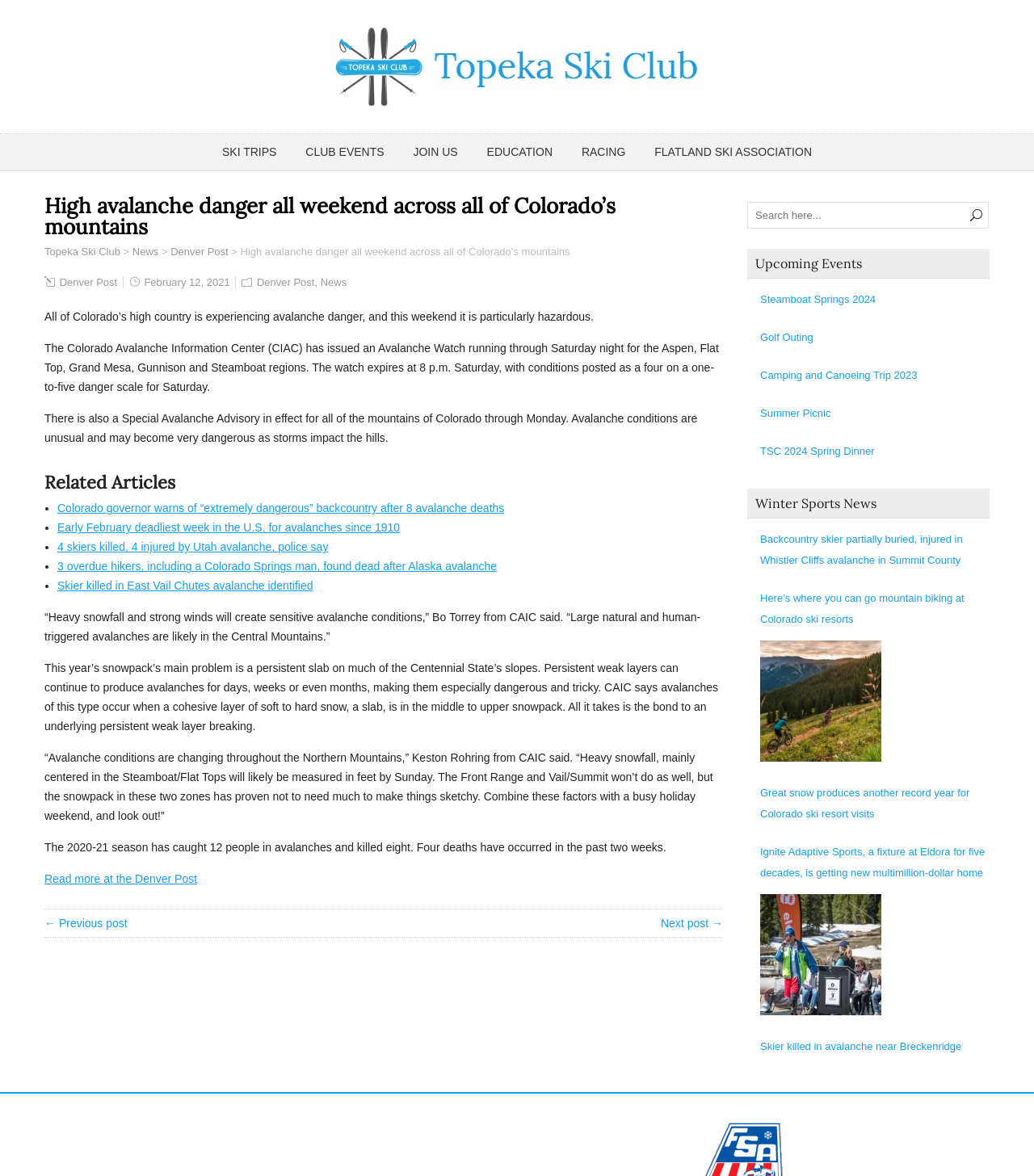Determine the bounding box coordinates of the UI element described by: "Camping and Canoeing Trip 2023".

[0.735, 0.31, 0.957, 0.328]